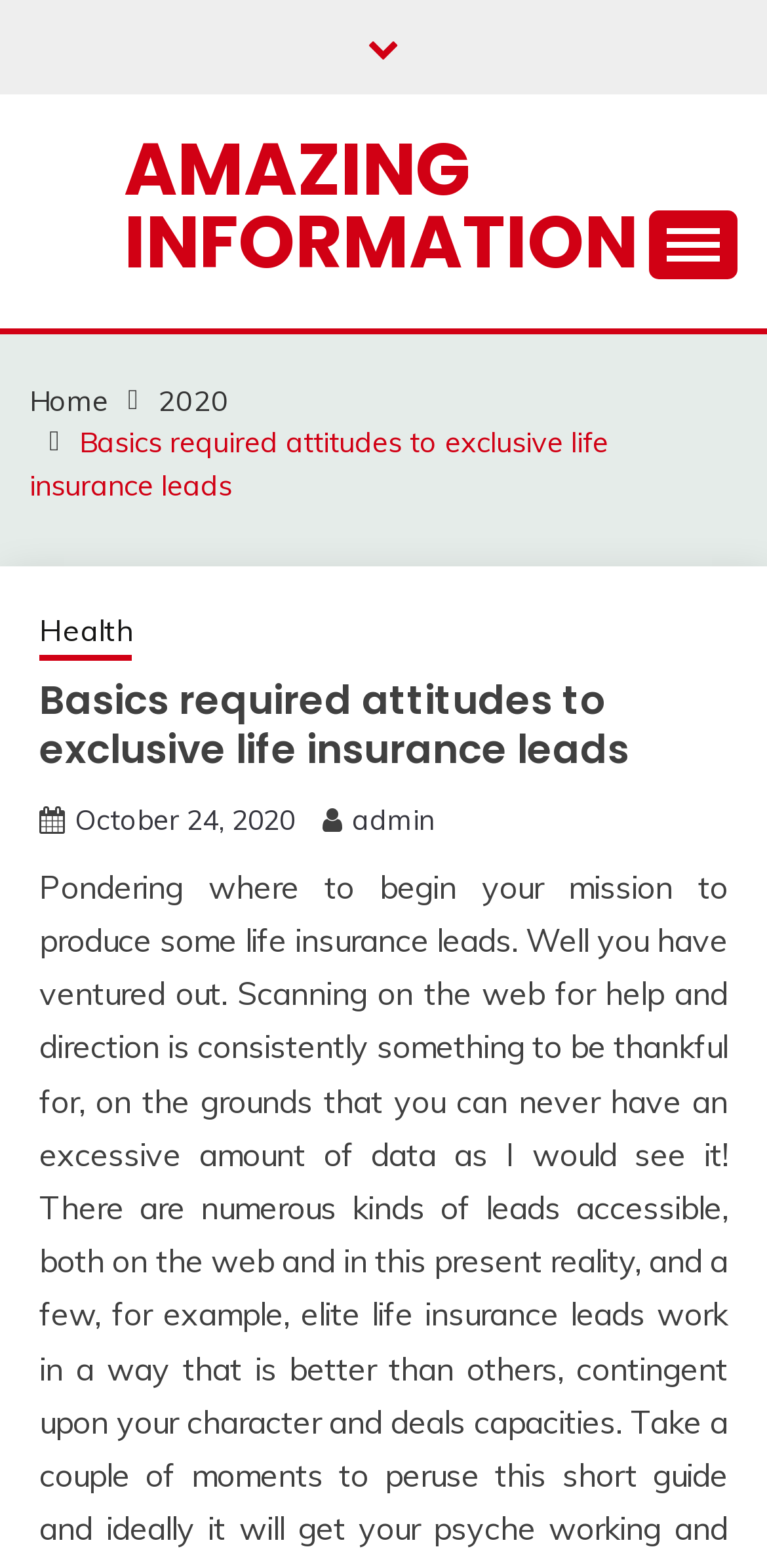Specify the bounding box coordinates of the area that needs to be clicked to achieve the following instruction: "Click on the admin link".

[0.459, 0.512, 0.567, 0.534]